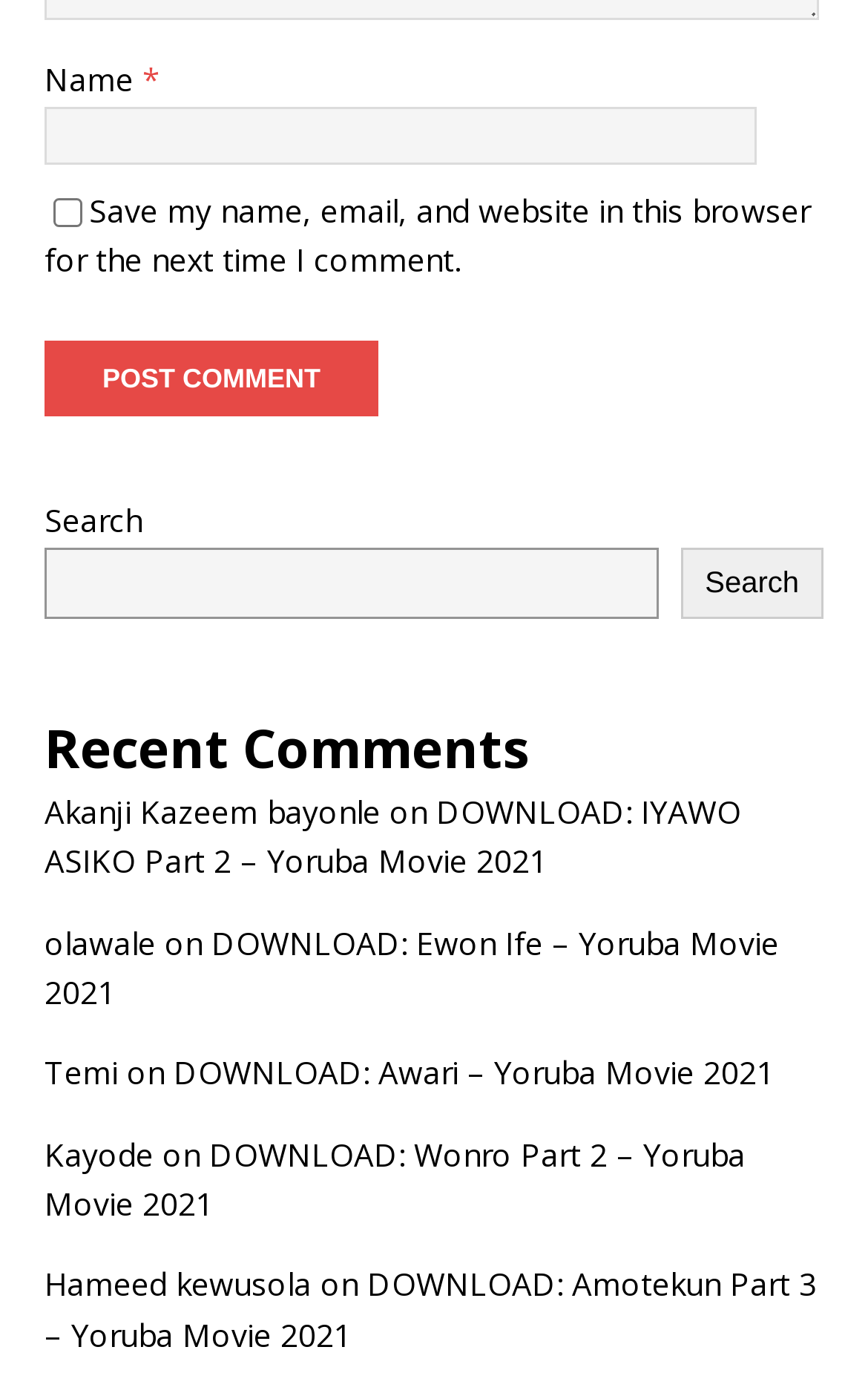Examine the image carefully and respond to the question with a detailed answer: 
What is the format of the comments listed on the page?

The comments listed on the page are in the format of a name followed by a link to the comment, such as 'Akanji Kazeem bayonle' followed by a link to the comment 'DOWNLOAD: IYAWO ASIKO Part 2 – Yoruba Movie 2021'.